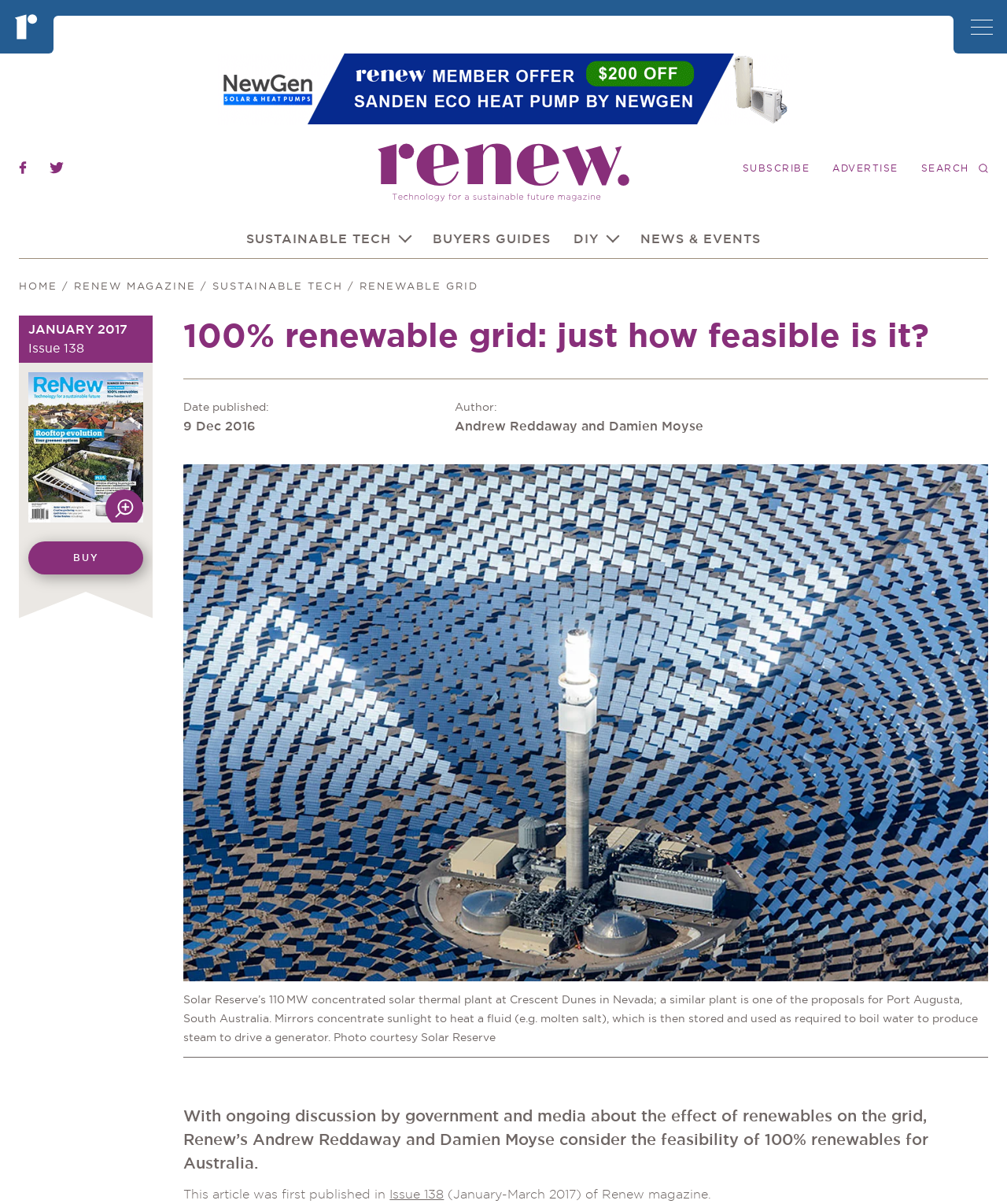Determine the bounding box coordinates of the region to click in order to accomplish the following instruction: "Subscribe to the magazine". Provide the coordinates as four float numbers between 0 and 1, specifically [left, top, right, bottom].

[0.737, 0.127, 0.804, 0.152]